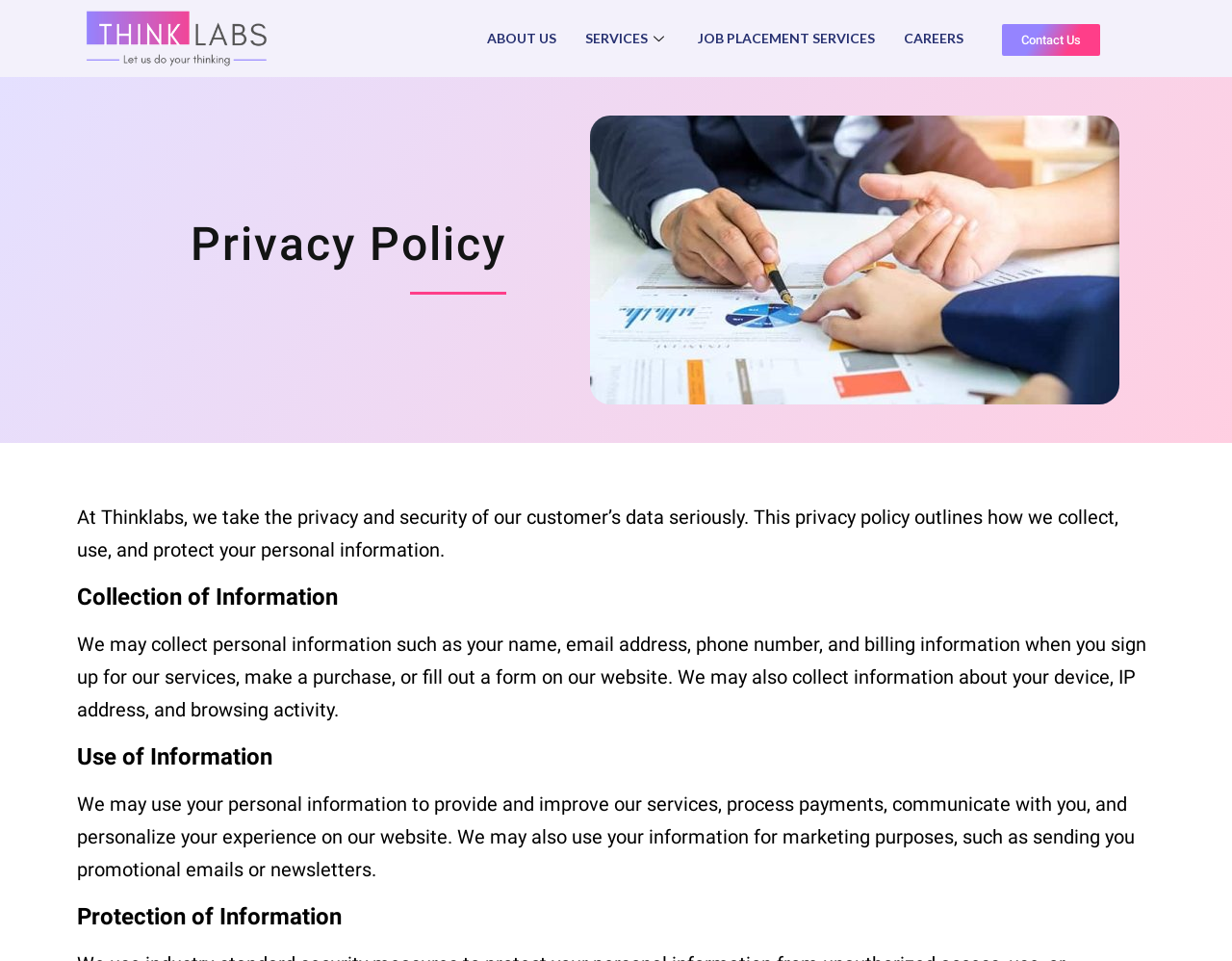Please find the bounding box for the UI element described by: "About Us".

[0.384, 0.01, 0.464, 0.07]